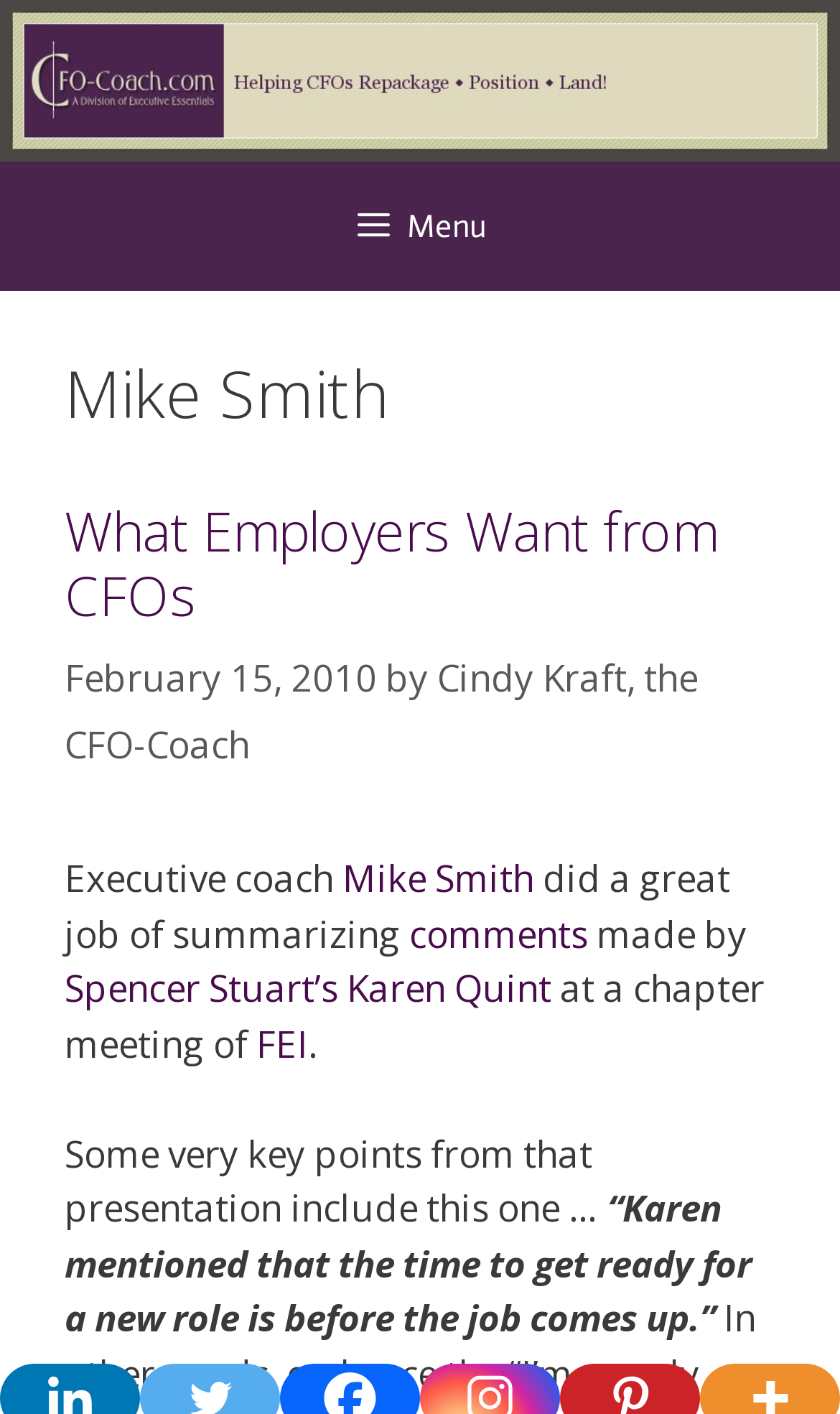Indicate the bounding box coordinates of the element that needs to be clicked to satisfy the following instruction: "Check the comments". The coordinates should be four float numbers between 0 and 1, i.e., [left, top, right, bottom].

[0.487, 0.642, 0.7, 0.678]